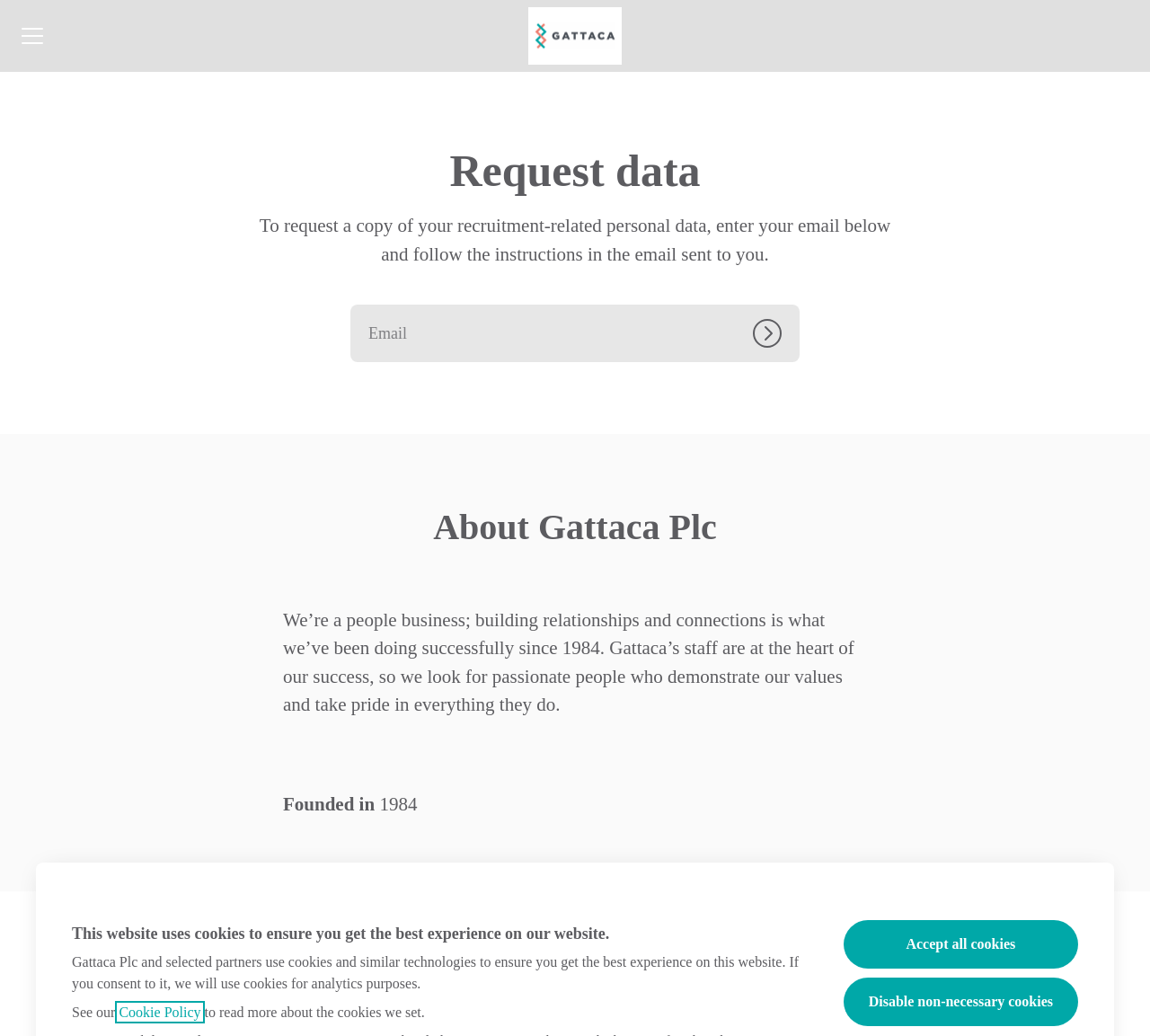Answer the question with a brief word or phrase:
What is the year Gattaca Plc was founded?

1984